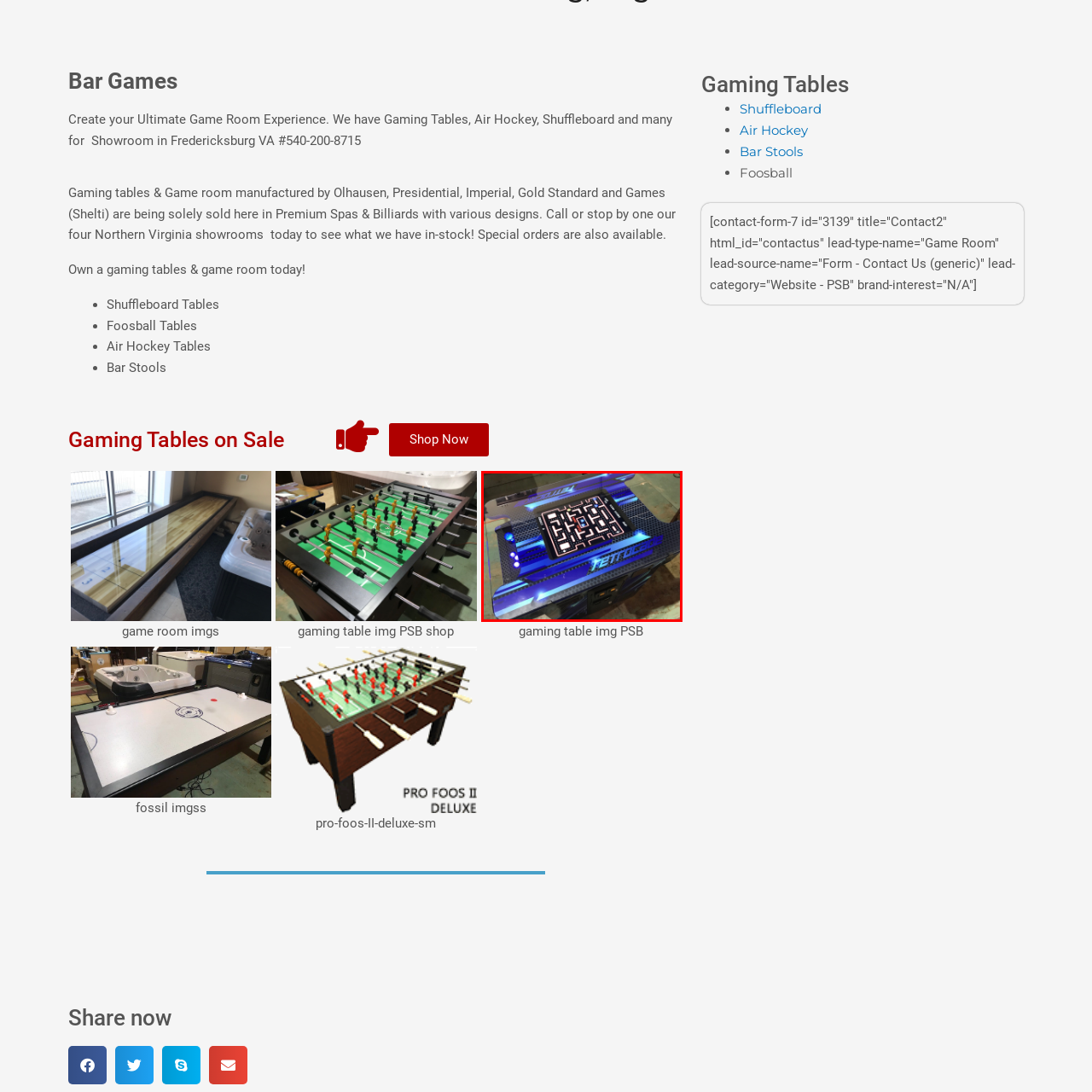Compose a thorough description of the image encased in the red perimeter.

This image features a modern arcade-style gaming table, prominently showcasing a vibrant and eye-catching design. The top of the table displays a digital screen, likely featuring Pac-Man, with colorful graphics that evoke nostalgia for classic video games. The striking blue and black color scheme, complemented by illuminated buttons, enhances its appeal, making it a standout piece for any game room. This gaming table exemplifies the fusion of contemporary design and retro gaming elements, perfect for entertainment spaces where fun and style converge. Ideal for both casual and competitive gameplay, it represents an exciting addition to any ultimate game room experience.